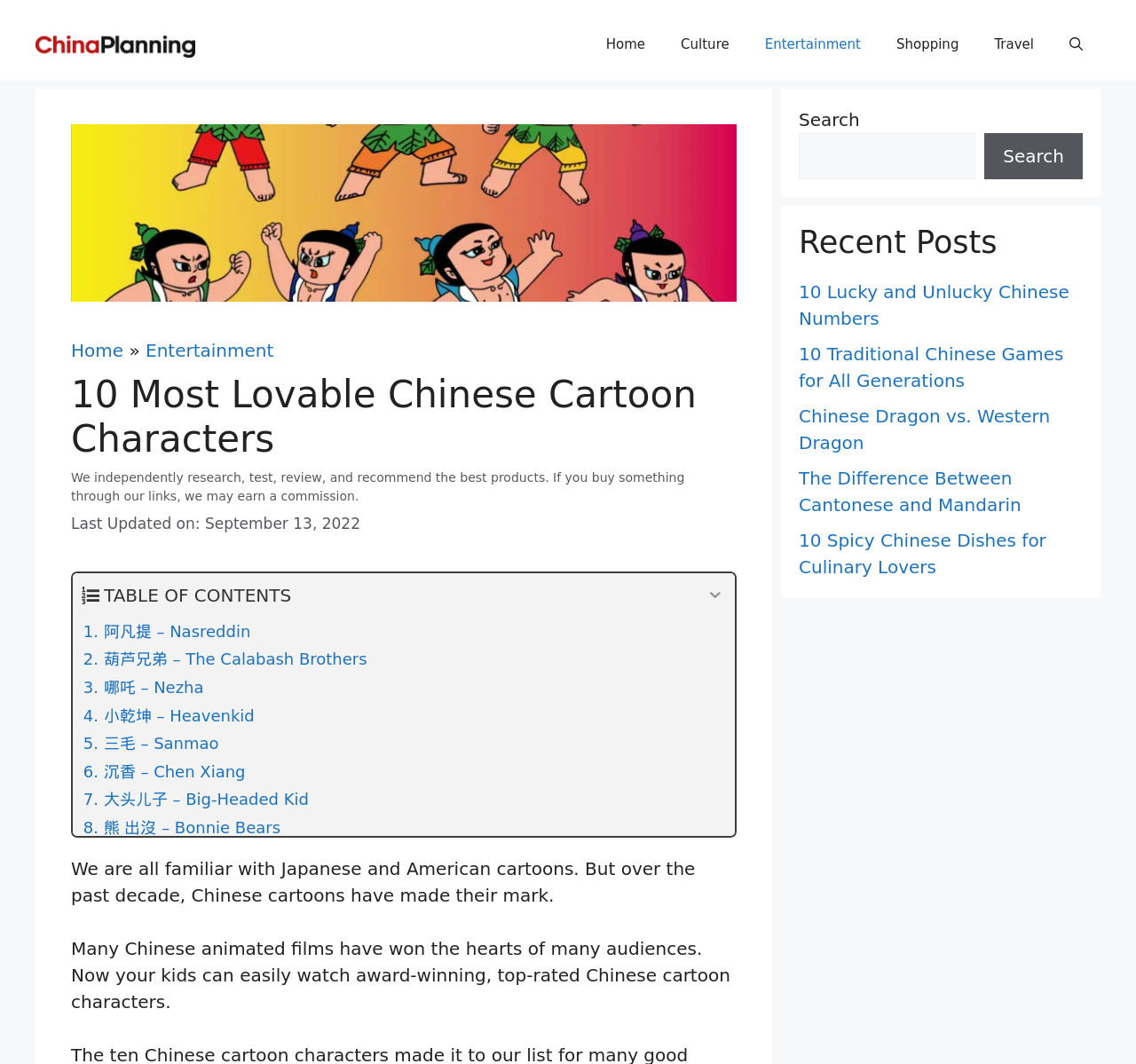How many recent posts are listed?
Provide a detailed answer to the question, using the image to inform your response.

I counted the number of links in the 'Recent Posts' section, which are '10 Lucky and Unlucky Chinese Numbers', '10 Traditional Chinese Games for All Generations', 'Chinese Dragon vs. Western Dragon', 'The Difference Between Cantonese and Mandarin', and '10 Spicy Chinese Dishes for Culinary Lovers', and found that there are 5 recent posts listed.